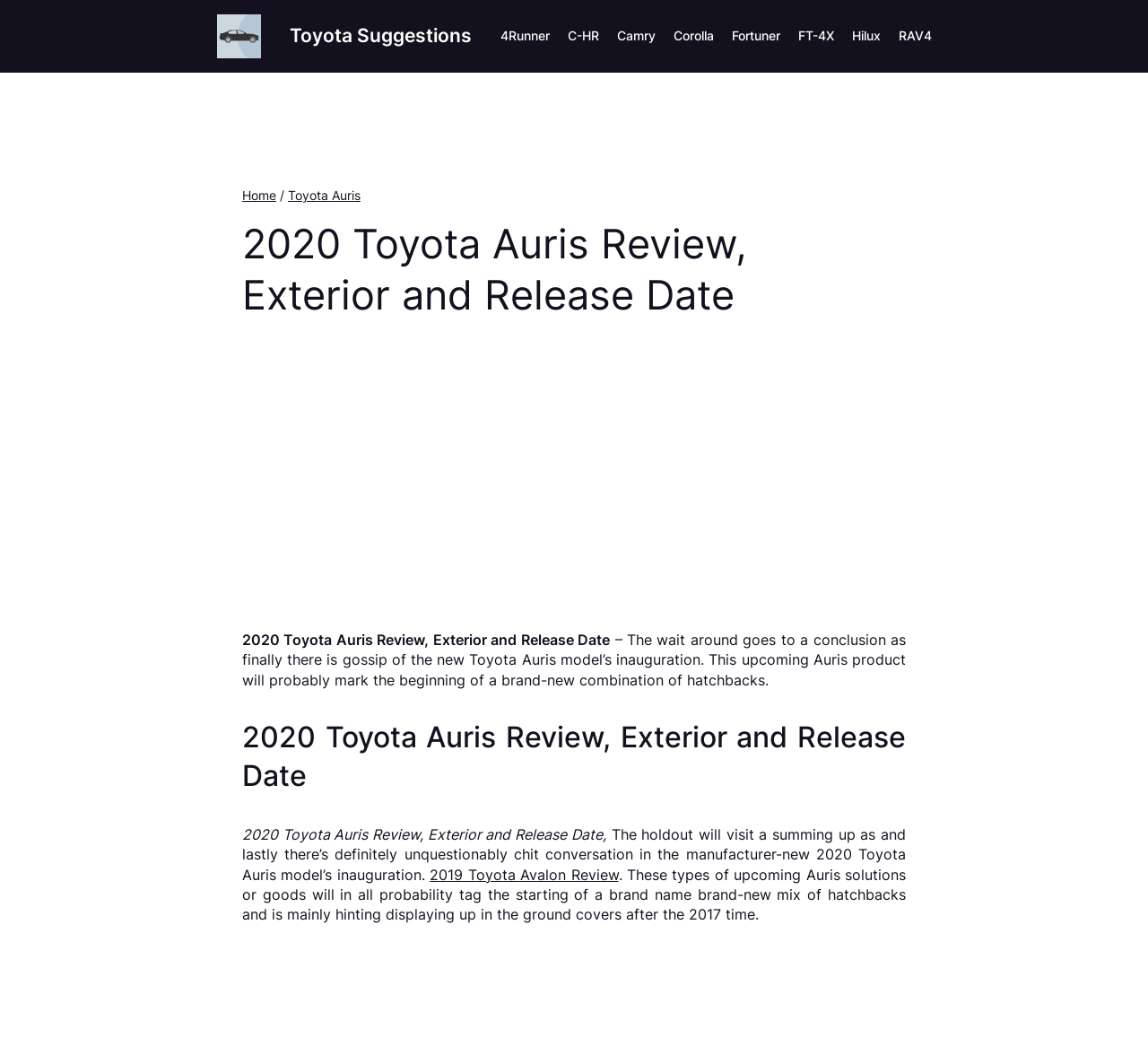What is the navigation menu item after '4Runner'? Refer to the image and provide a one-word or short phrase answer.

C-HR